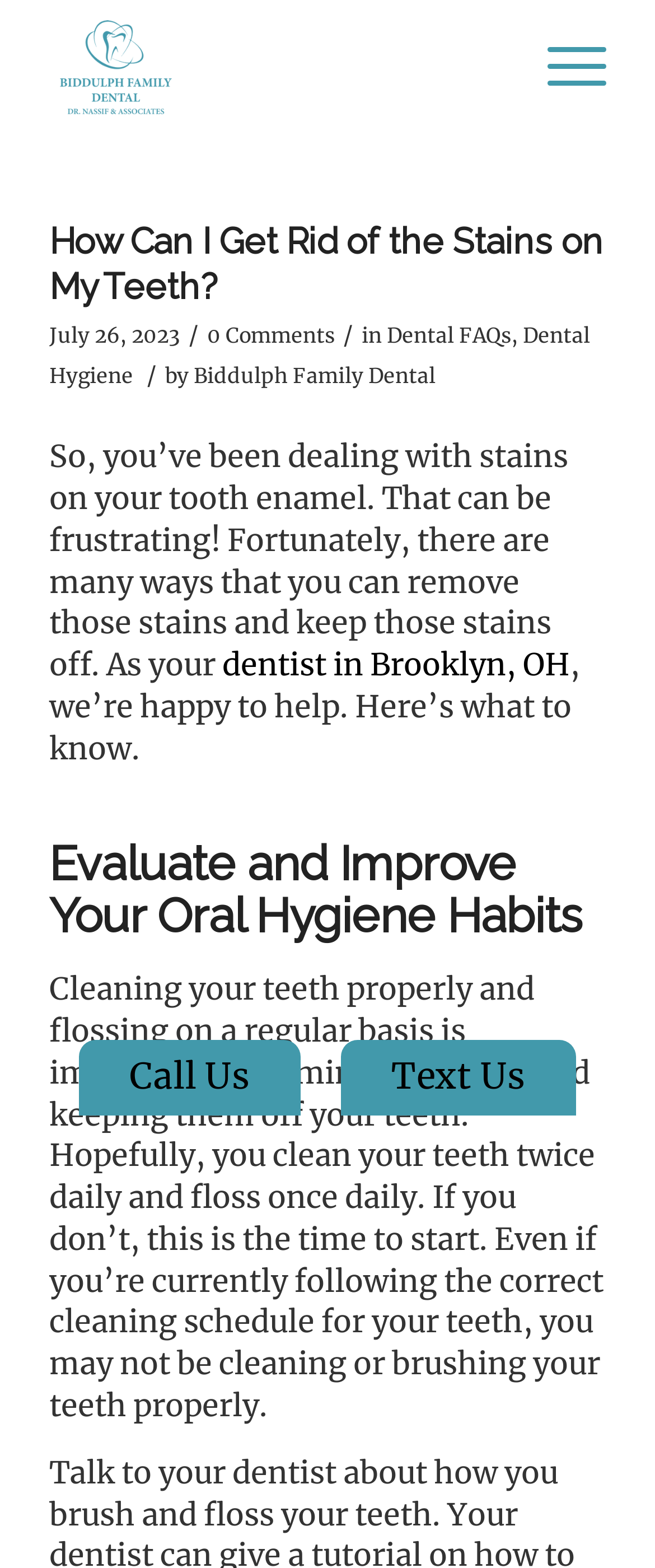Please locate the bounding box coordinates for the element that should be clicked to achieve the following instruction: "Contact the dentist in Brooklyn, OH". Ensure the coordinates are given as four float numbers between 0 and 1, i.e., [left, top, right, bottom].

[0.339, 0.412, 0.87, 0.436]